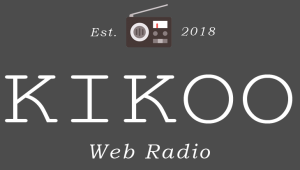What is the font style of the text 'KIKOO'?
Look at the image and construct a detailed response to the question.

The stylized text 'KIKOO' is written in a clean, modern font, which gives the logo a contemporary look.